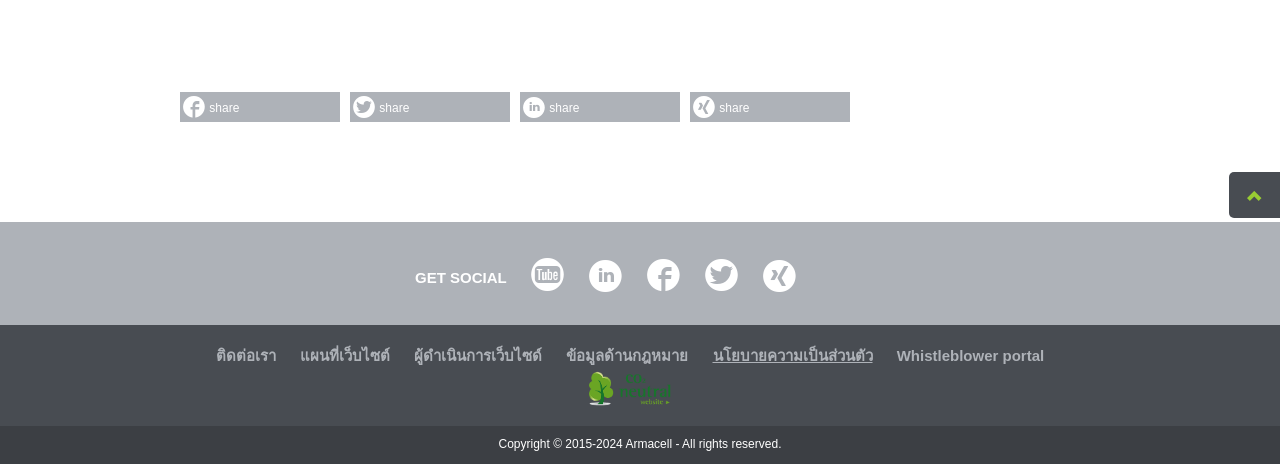Please determine the bounding box coordinates of the element to click on in order to accomplish the following task: "check whistleblower portal". Ensure the coordinates are four float numbers ranging from 0 to 1, i.e., [left, top, right, bottom].

[0.701, 0.748, 0.816, 0.784]